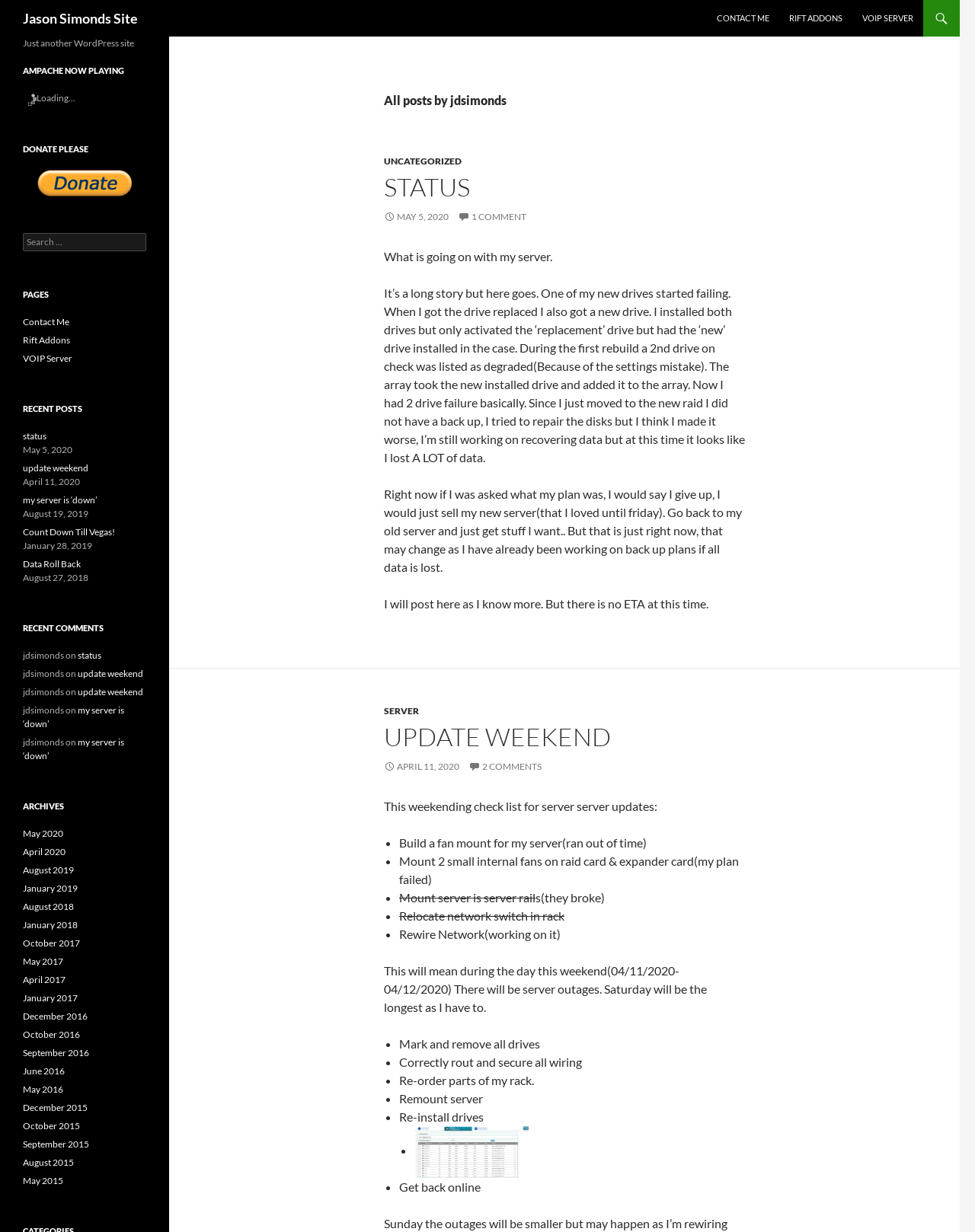Construct a comprehensive caption that outlines the webpage's structure and content.

The webpage is a personal website belonging to Jason Simonds, with a heading "Jason Simonds Site" at the top left corner. Below the heading, there are three links: "CONTACT ME", "RIFT ADDONS", and "VOIP SERVER", aligned horizontally across the top of the page.

The main content of the webpage is divided into two sections. The left section contains a series of article headings, including "All posts by jdsimonds", "STATUS", "UPDATE WEEKEND", and others. Each heading is accompanied by a link and a timestamp. Below each heading, there is a brief article or update, with some containing lists of tasks or activities.

The right section of the page contains a sidebar with several headings, including "AMPACHE NOW PLAYING", "DONATE PLEASE", "PAGES", and "RECENT POSTS". Under each heading, there are links or images related to the topic. For example, under "DONATE PLEASE", there is a "donate-button" image, and under "PAGES", there are links to "Contact Me", "Rift Addons", and "VOIP Server". The "RECENT POSTS" section lists several recent posts, including "status", "update weekend", and others, each with a timestamp.

Throughout the page, there are several images, including an "Ajax" image and a "Drives" image. The overall layout of the page is simple and easy to navigate, with clear headings and concise text.